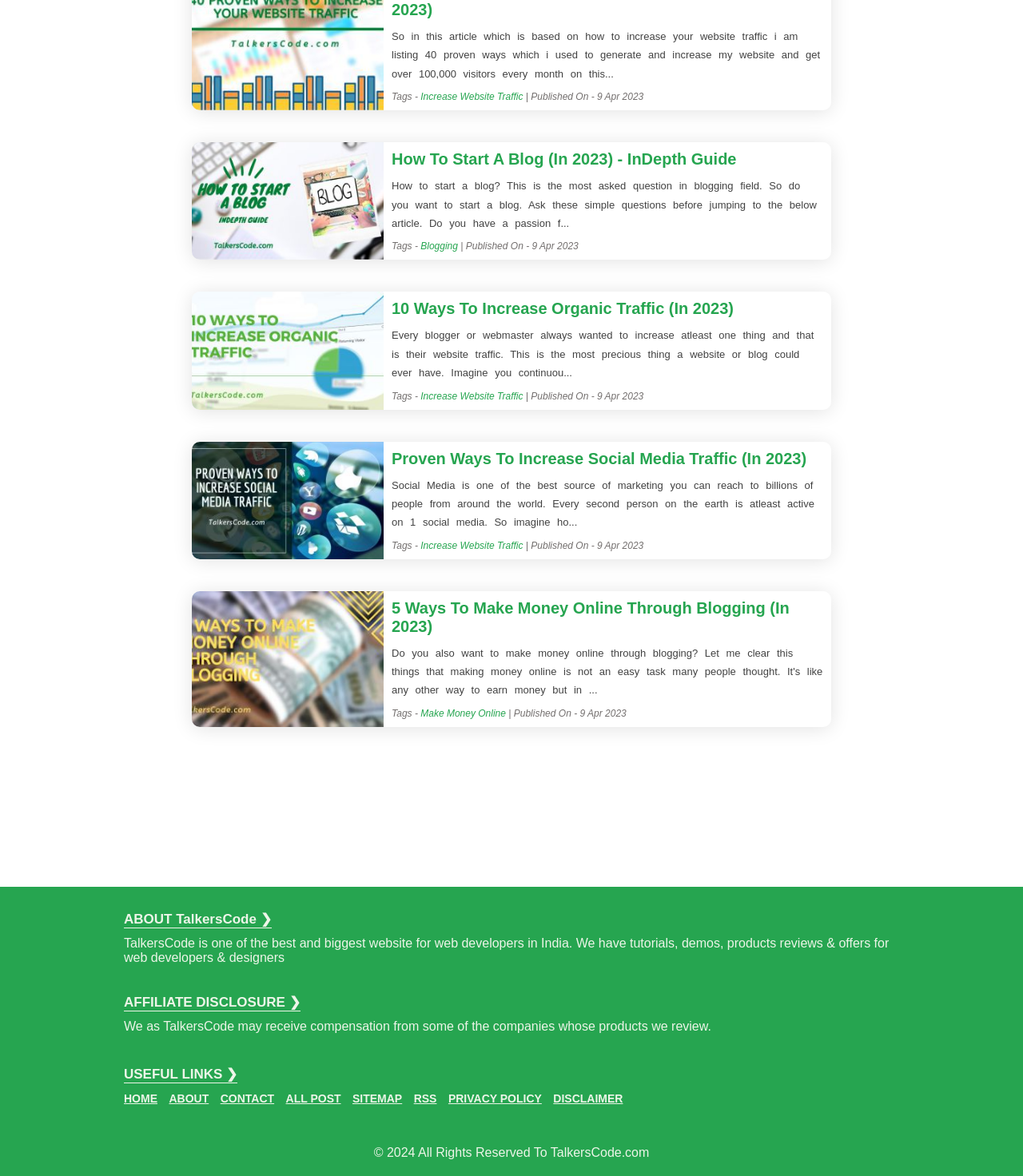Using the details from the image, please elaborate on the following question: What is the purpose of the website?

The 'ABOUT' section mentions that the website provides 'tutorials, demos, products reviews & offers for web developers & designers', indicating that the purpose of the website is to provide resources for web development.